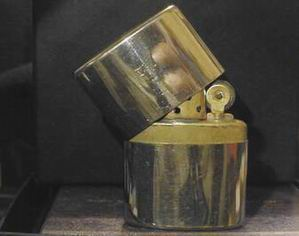Provide a brief response in the form of a single word or phrase:
When was the Zippo lighter design introduced?

Early 1930s